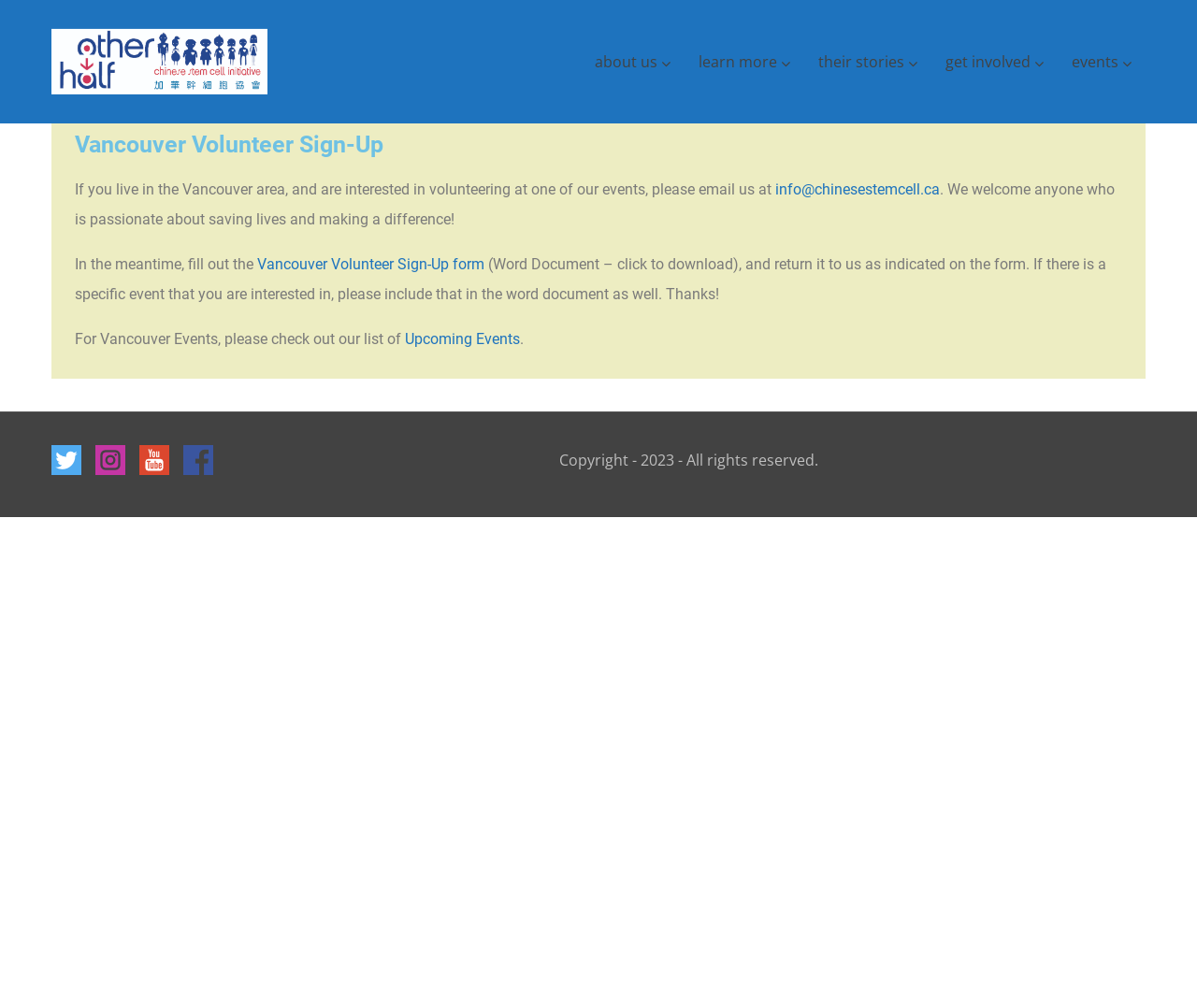Please determine the bounding box coordinates for the UI element described here. Use the format (top-left x, top-left y, bottom-right x, bottom-right y) with values bounded between 0 and 1: Vancouver Volunteer Sign-Up form

[0.215, 0.253, 0.405, 0.271]